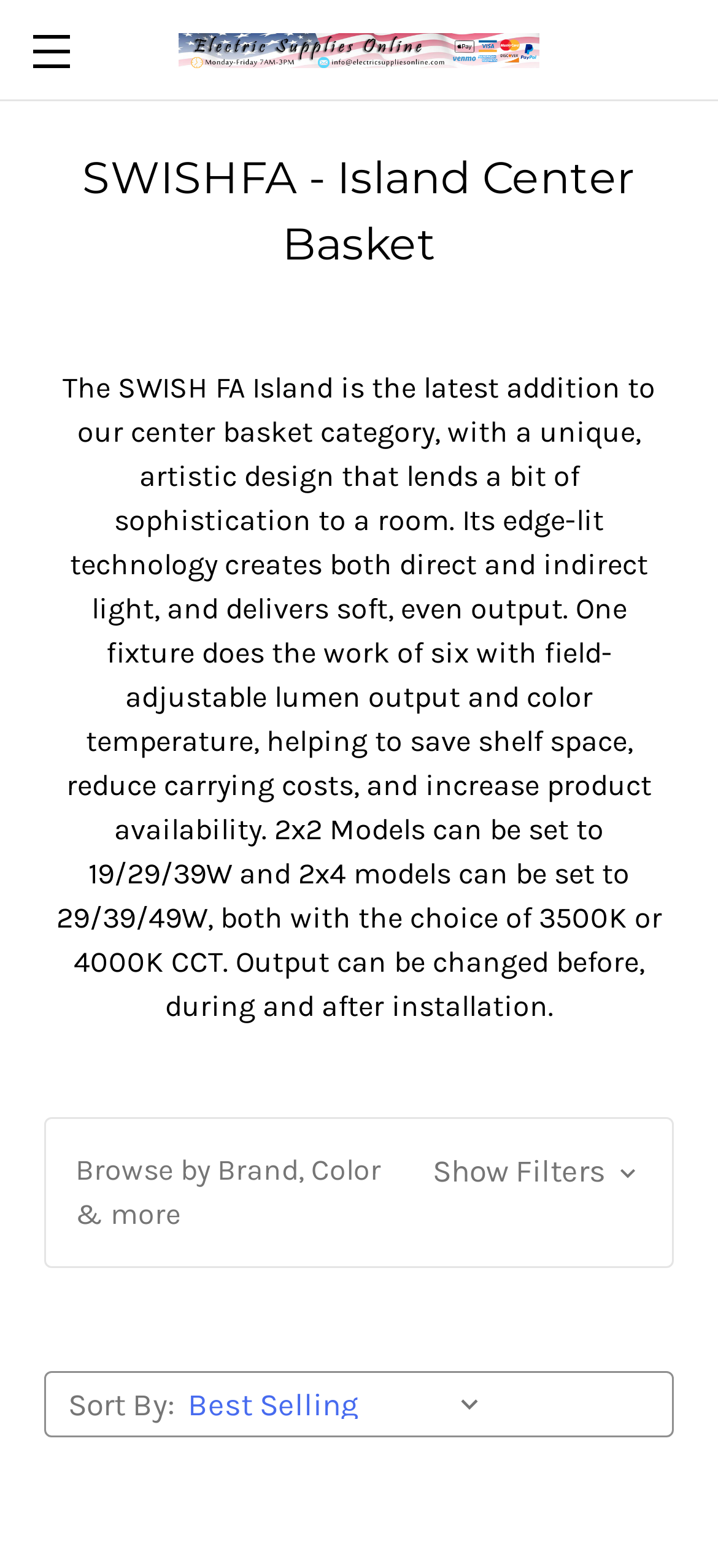Provide a brief response in the form of a single word or phrase:
How many options are available in the 'Sort By:' listbox?

Not specified